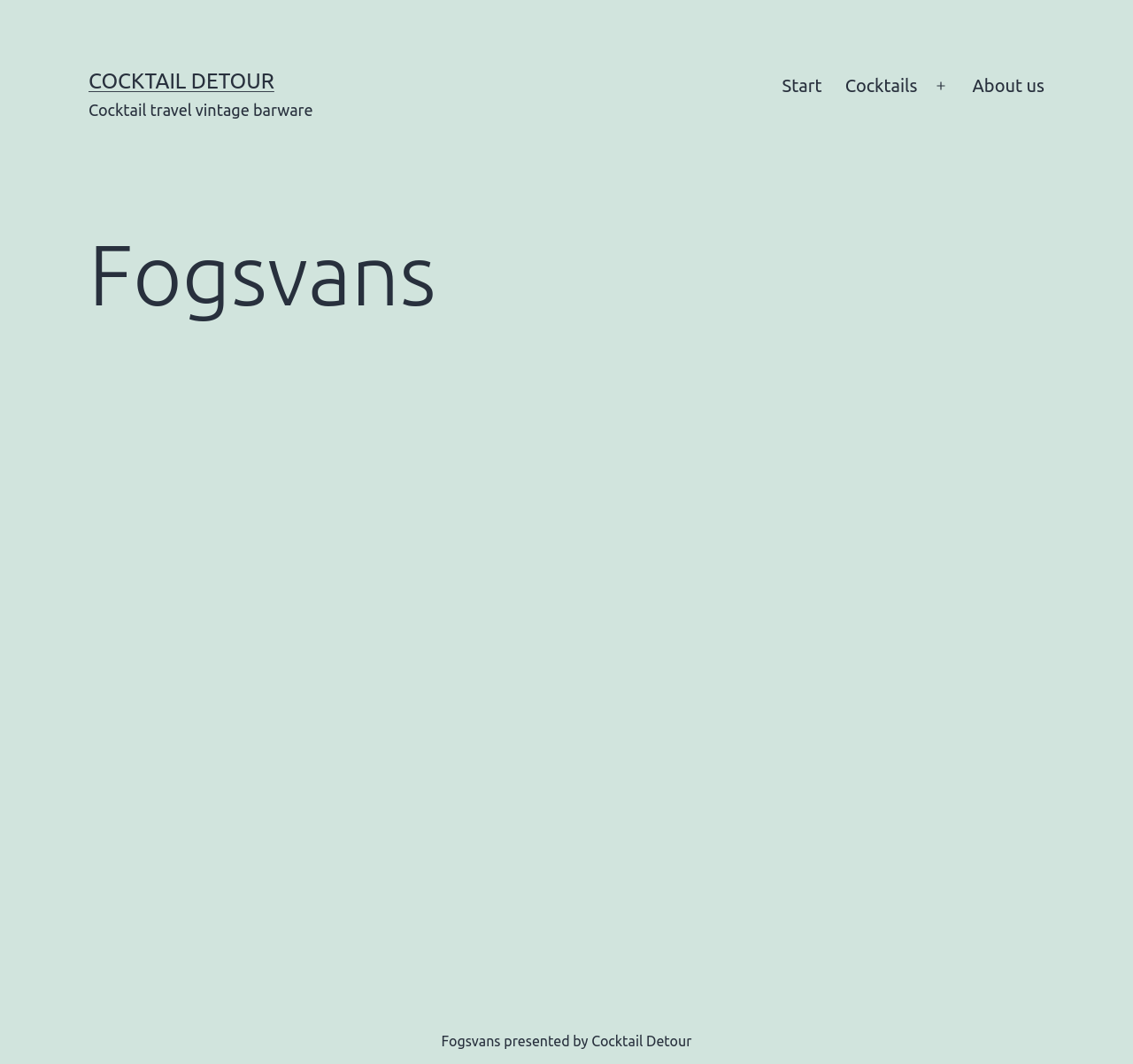What is the text above the figure element?
Using the image, respond with a single word or phrase.

Fogsvans